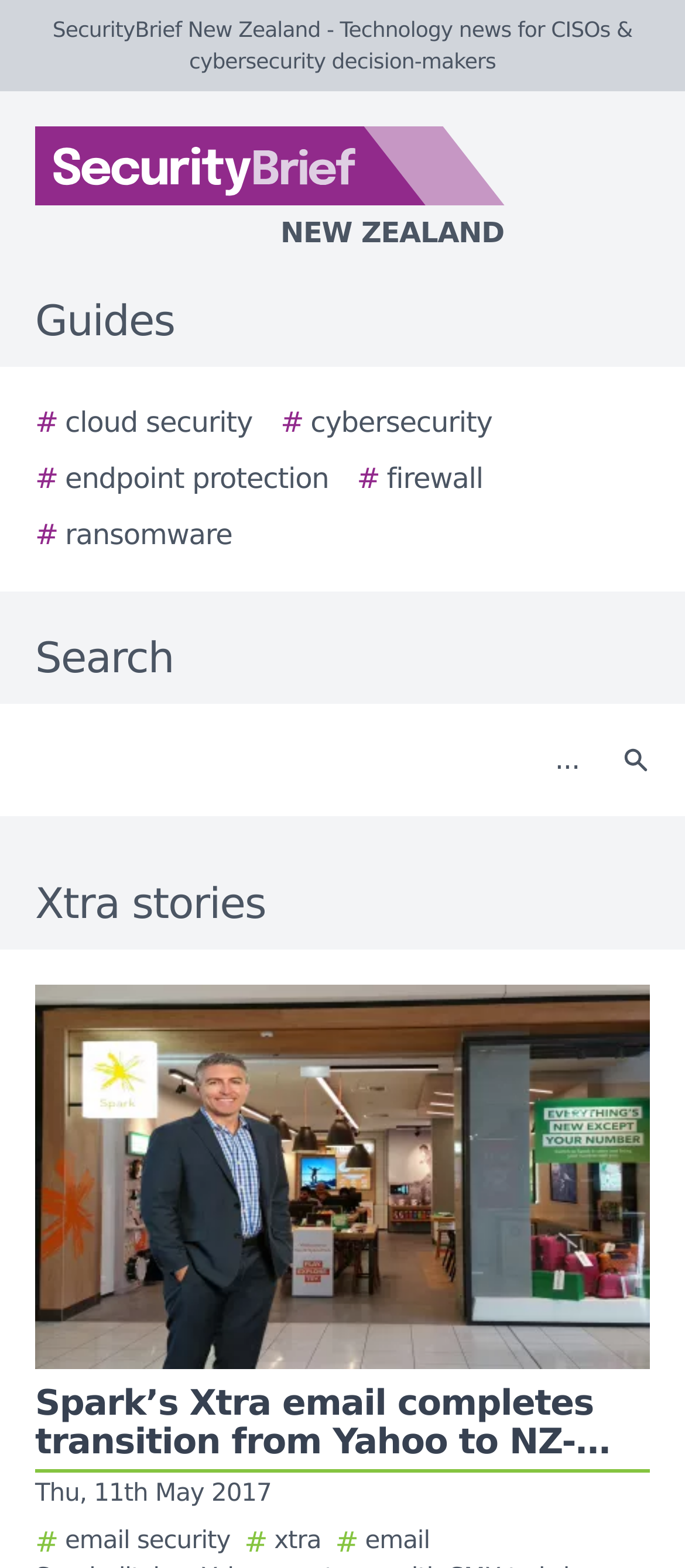Could you locate the bounding box coordinates for the section that should be clicked to accomplish this task: "Search for cloud security".

[0.051, 0.256, 0.369, 0.283]